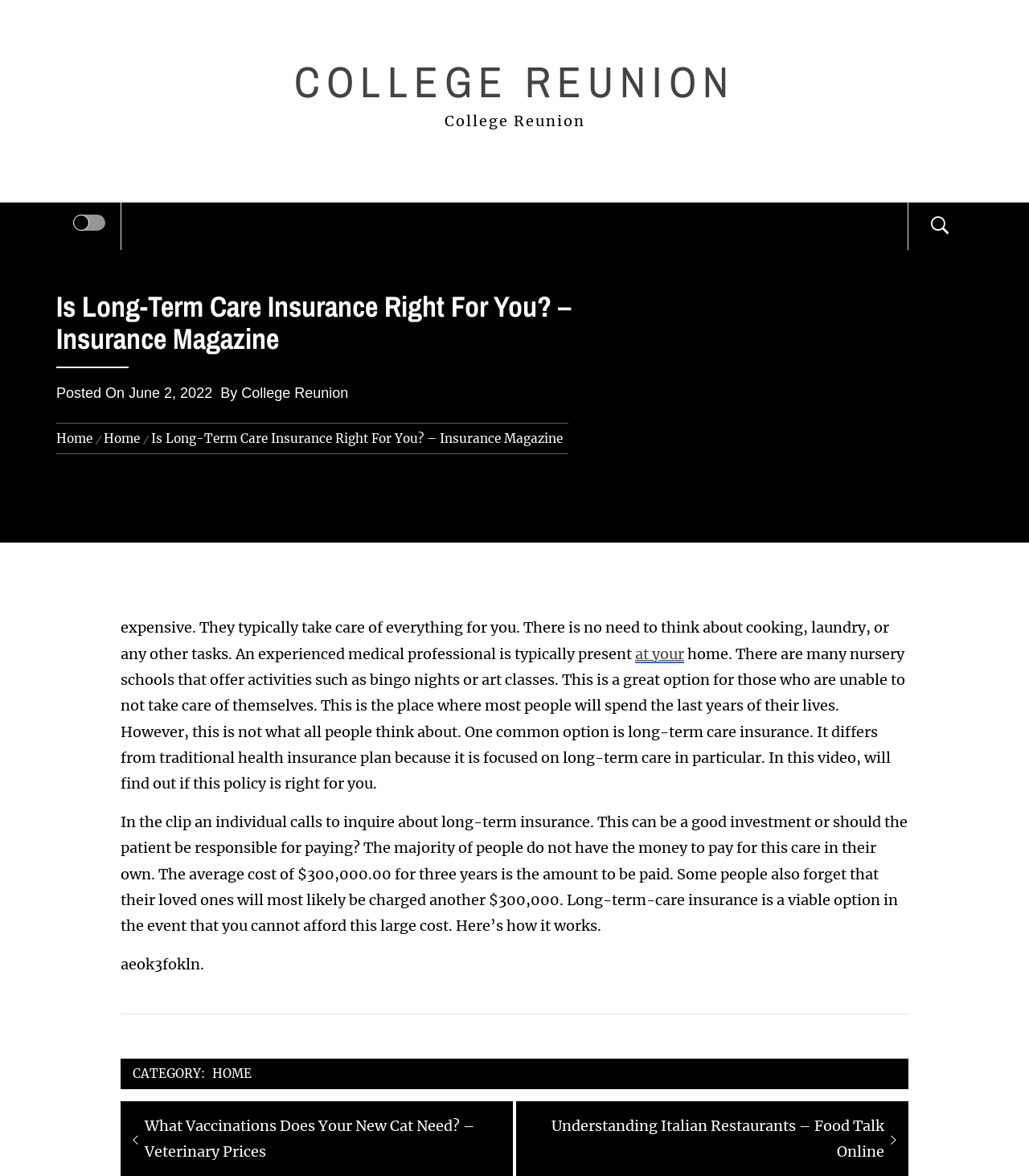Find the bounding box coordinates of the element you need to click on to perform this action: 'Click the 'at your' link'. The coordinates should be represented by four float values between 0 and 1, in the format [left, top, right, bottom].

[0.617, 0.548, 0.665, 0.564]